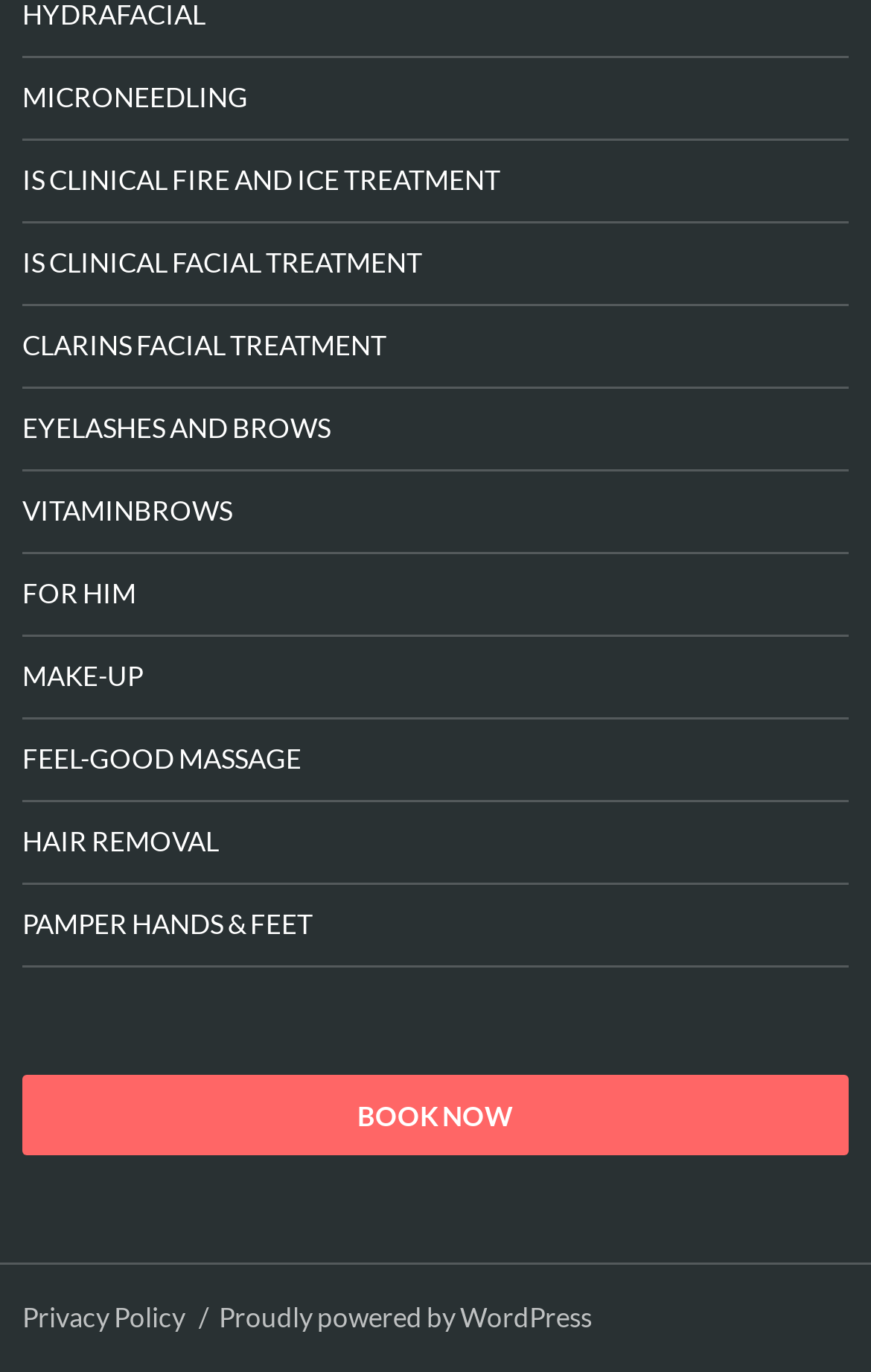Determine the bounding box coordinates of the area to click in order to meet this instruction: "View Privacy Policy".

[0.026, 0.948, 0.213, 0.972]